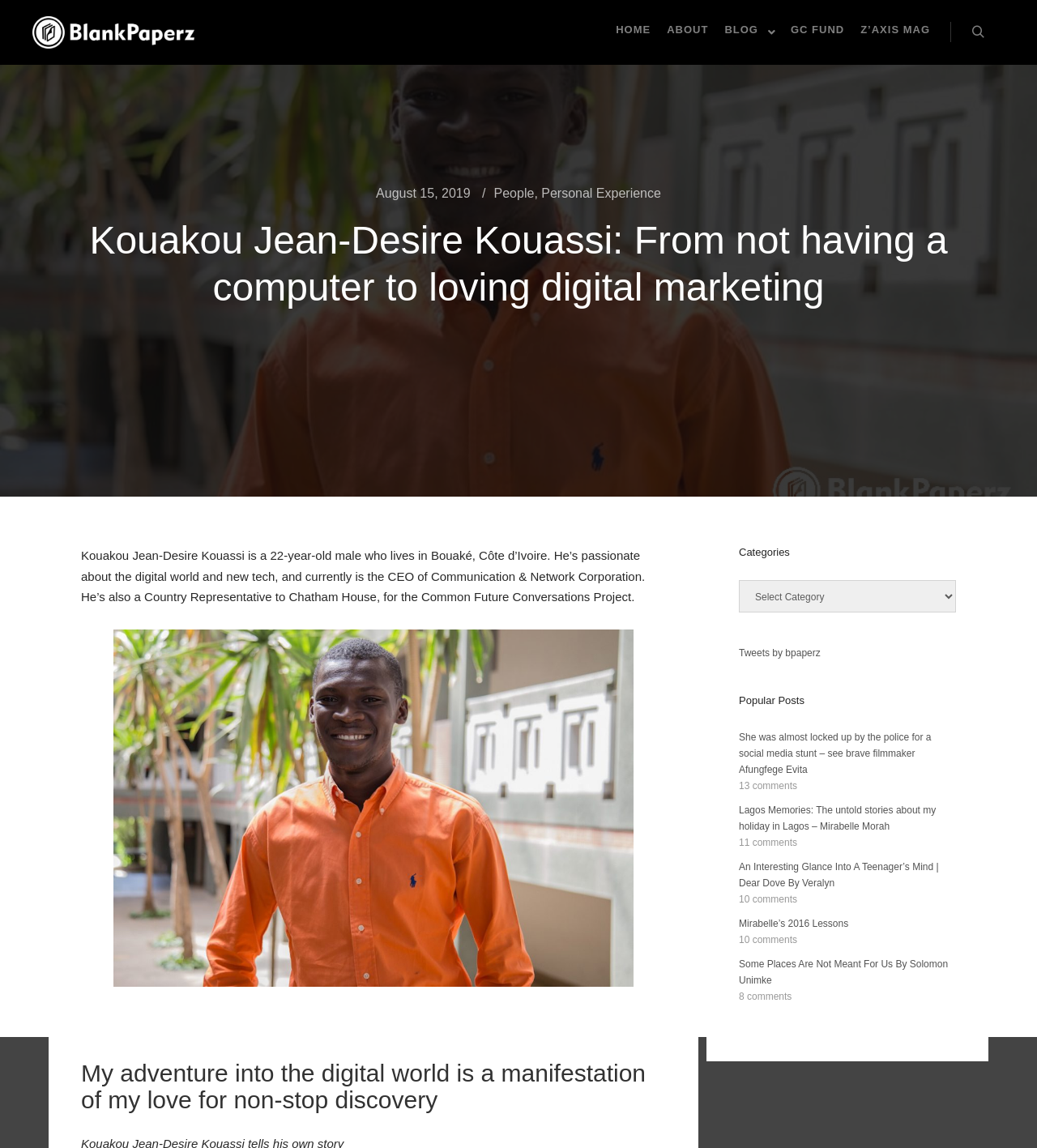Find the bounding box coordinates of the element's region that should be clicked in order to follow the given instruction: "Search using the search button". The coordinates should consist of four float numbers between 0 and 1, i.e., [left, top, right, bottom].

[0.929, 0.019, 0.957, 0.037]